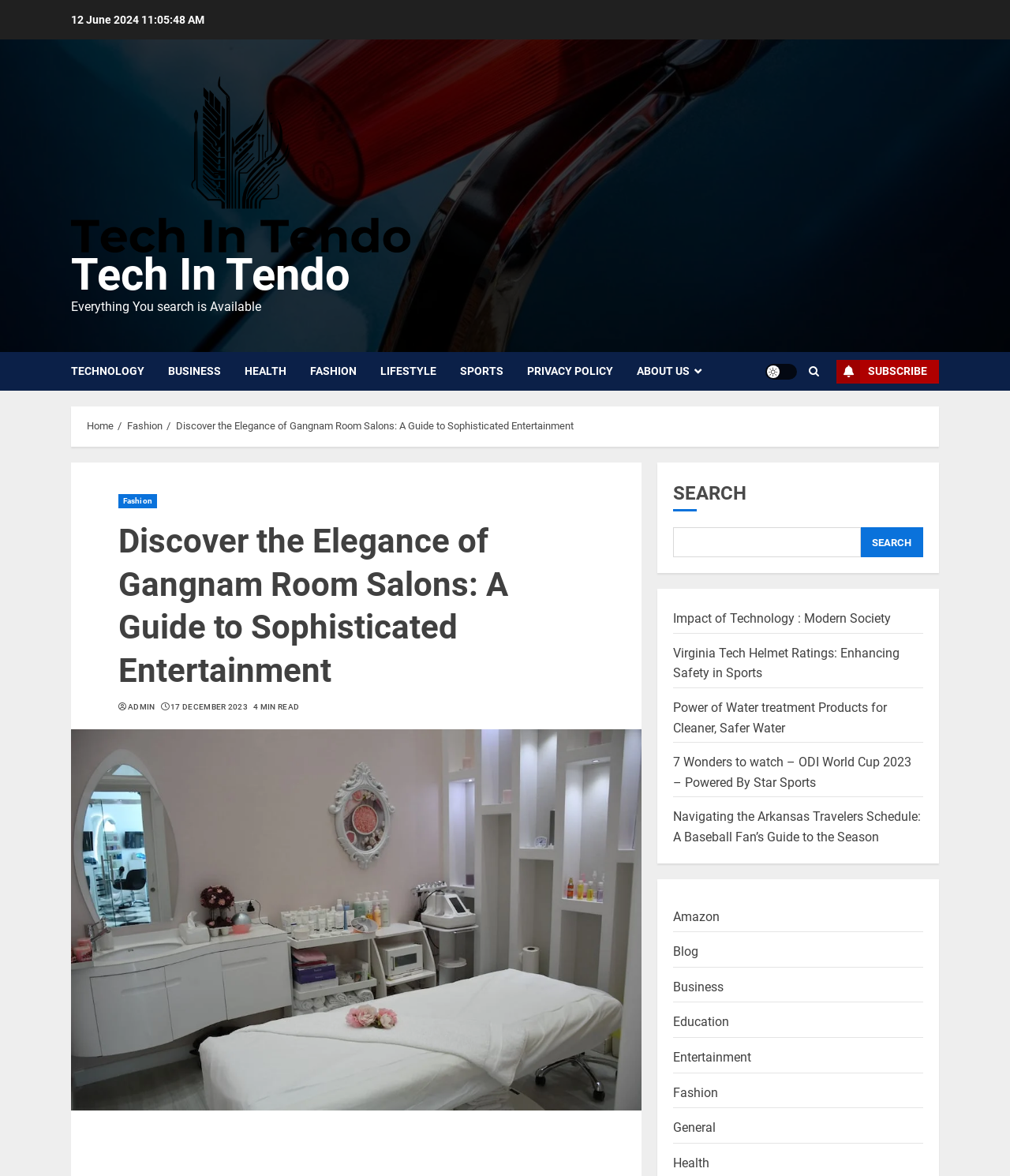Can you find the bounding box coordinates of the area I should click to execute the following instruction: "Click on the 'TECHNOLOGY' link"?

[0.07, 0.299, 0.166, 0.332]